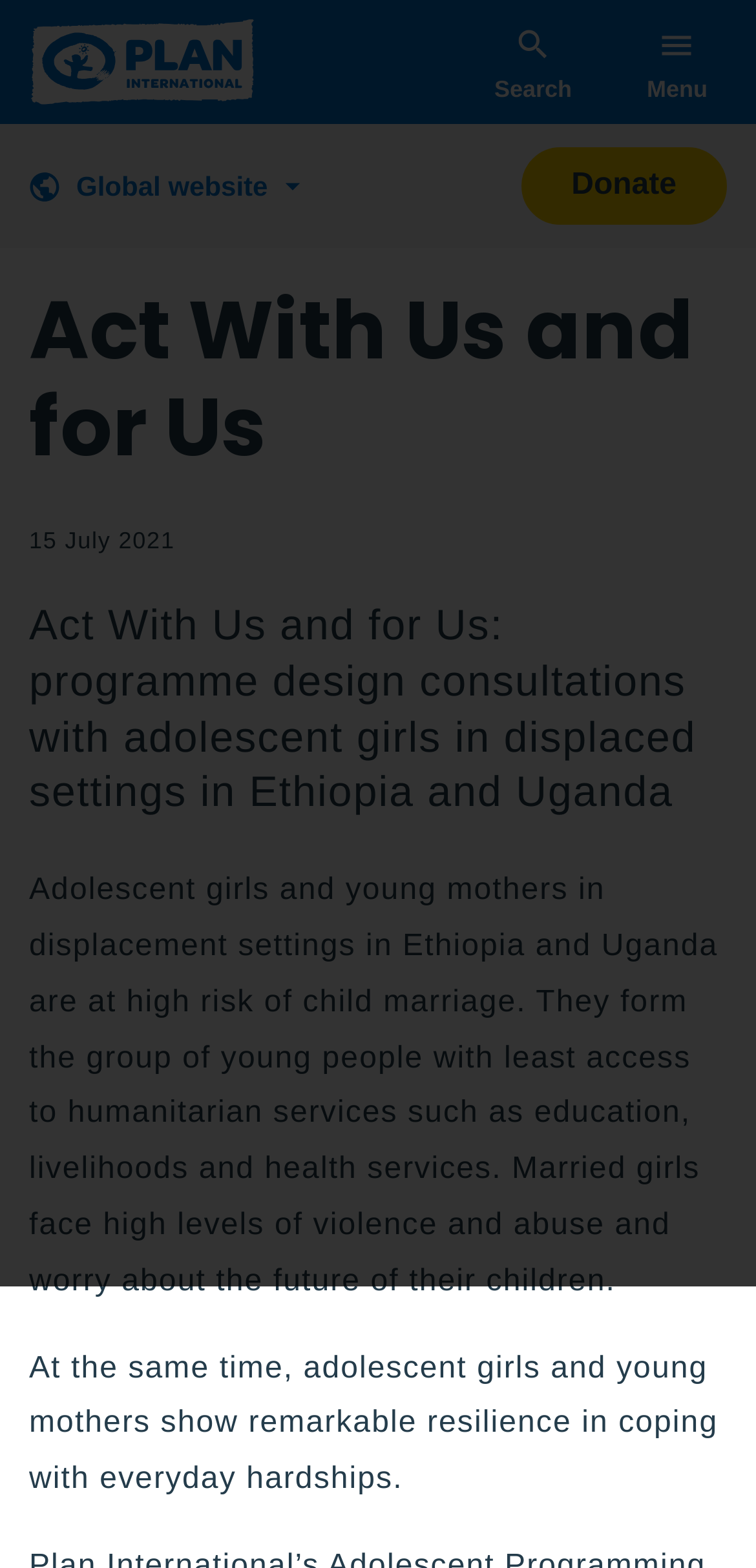What is the topic of the report?
Please utilize the information in the image to give a detailed response to the question.

The topic of the report can be found in the main content section of the webpage, where the heading 'Act With Us and for Us: programme design consultations with adolescent girls in displaced settings in Ethiopia and Uganda' is located.